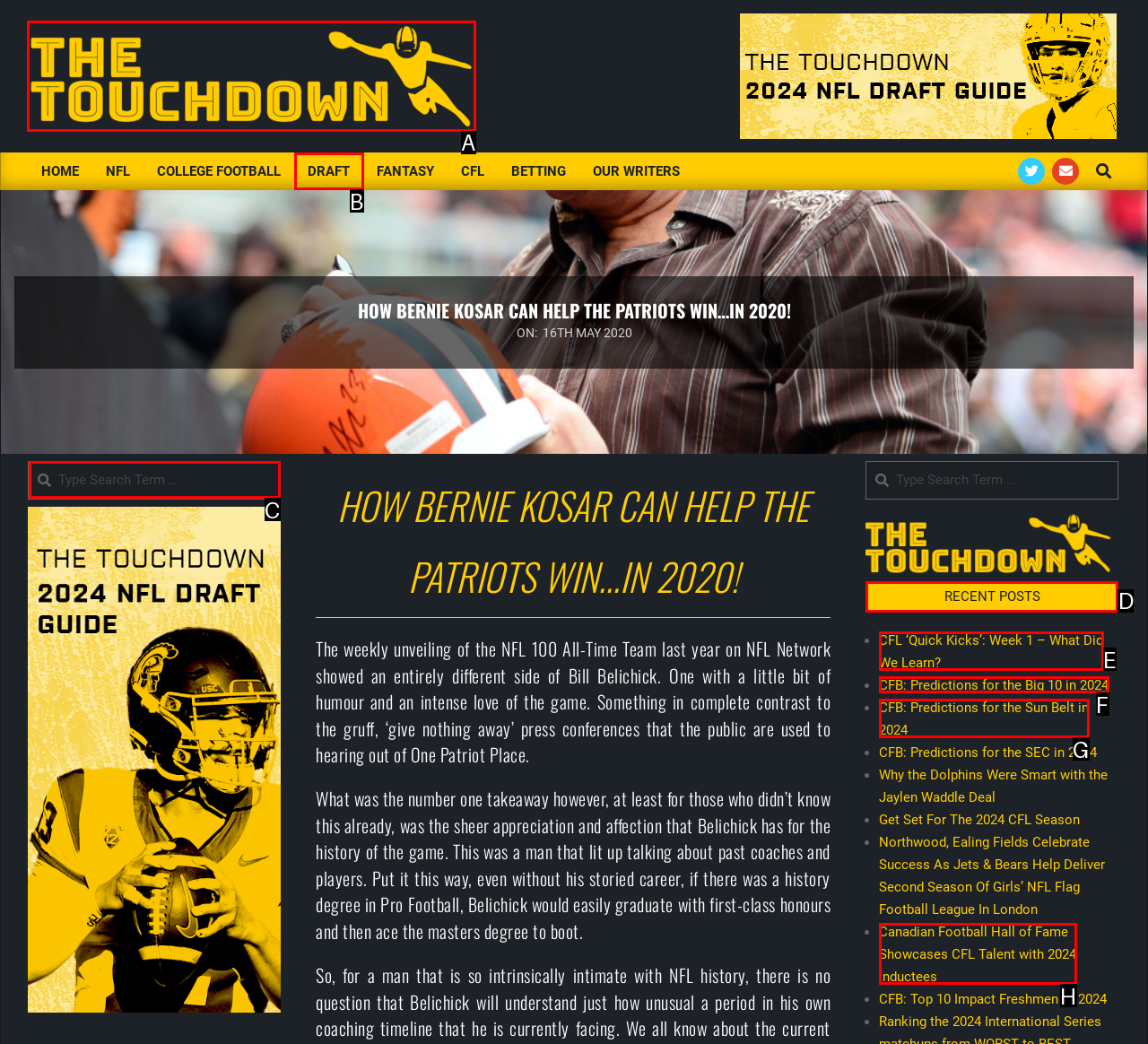Select the HTML element that needs to be clicked to perform the task: View recent posts. Reply with the letter of the chosen option.

D